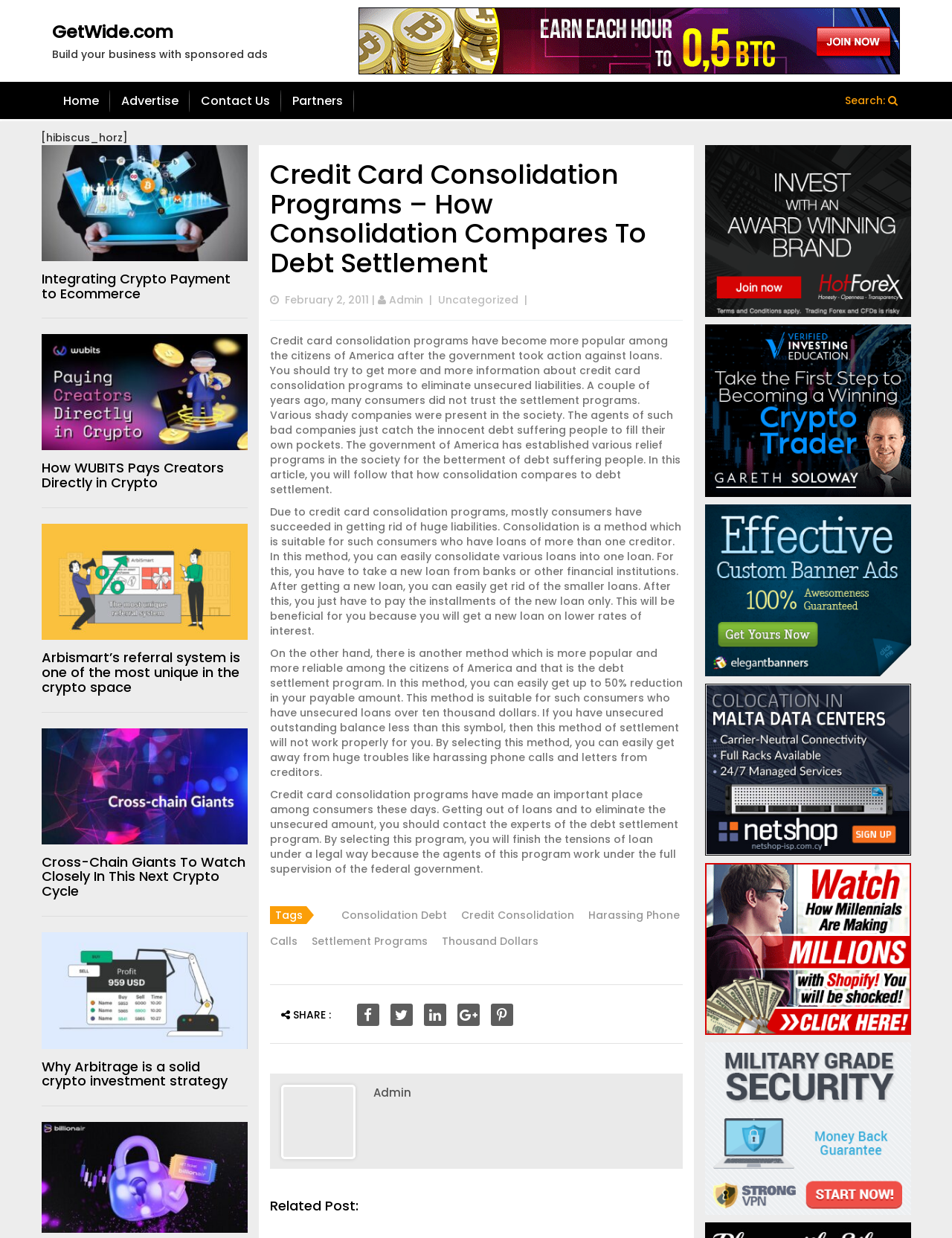Show the bounding box coordinates of the element that should be clicked to complete the task: "Click on the 'Admin' link".

[0.408, 0.236, 0.444, 0.248]